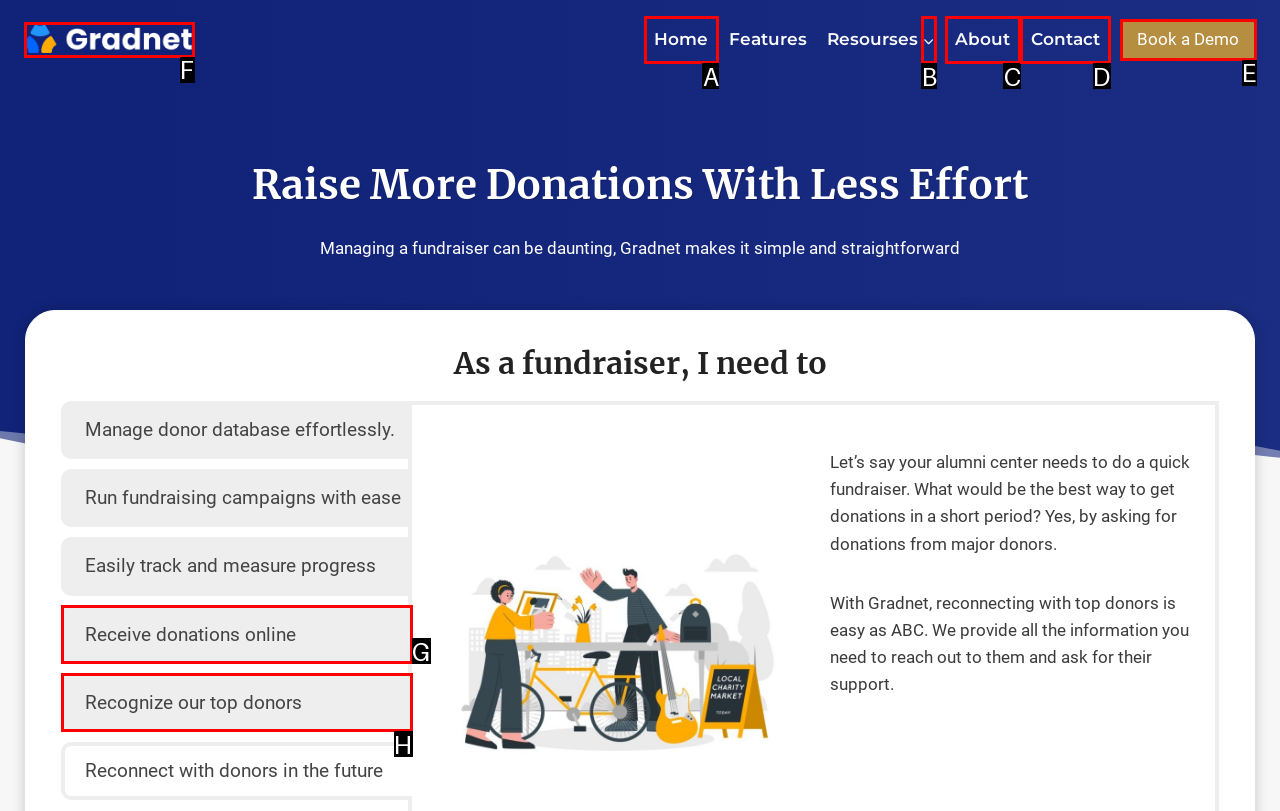From the options shown, which one fits the description: Receive donations online? Respond with the appropriate letter.

G